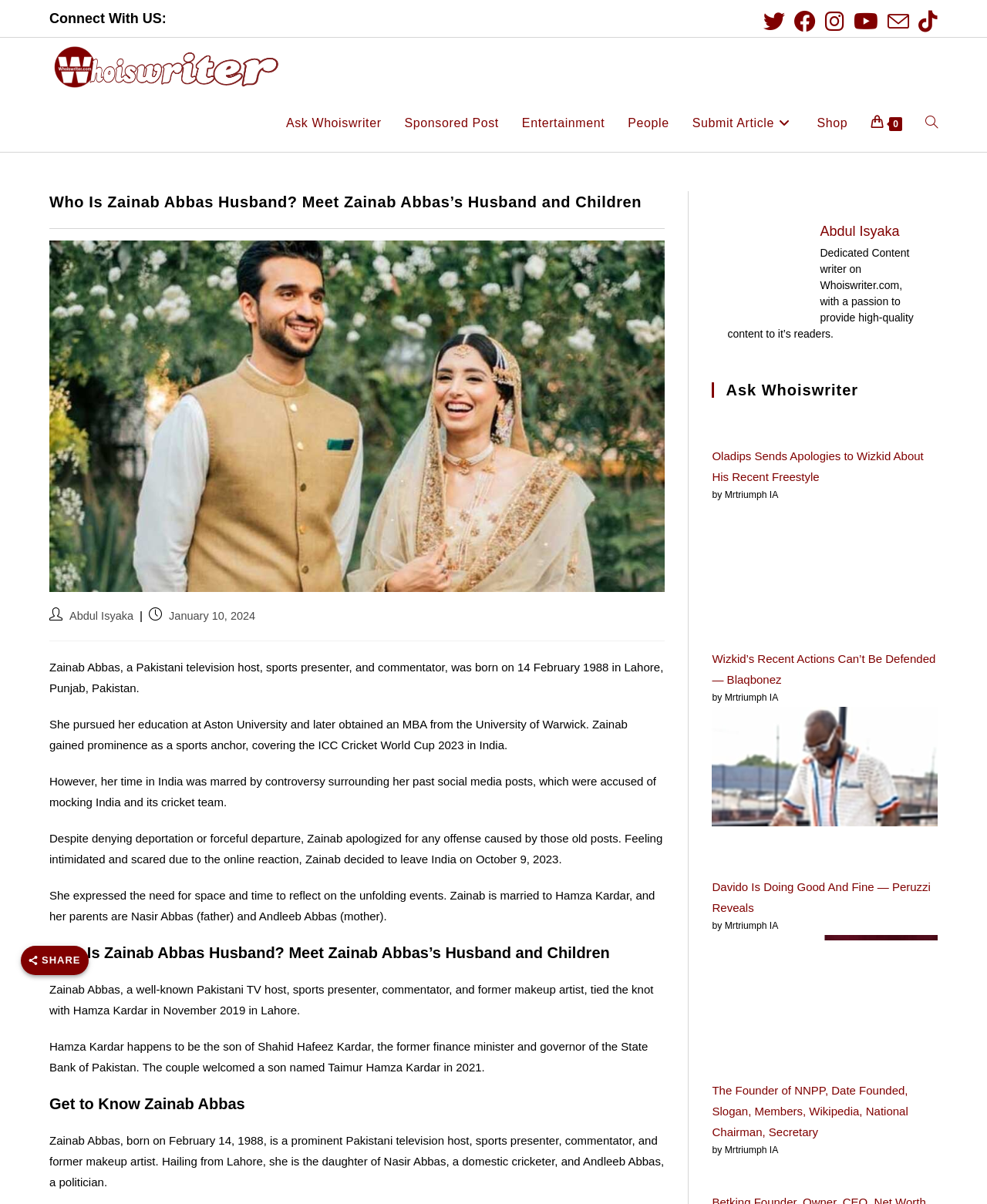Please determine the bounding box coordinates of the section I need to click to accomplish this instruction: "Visit the Whoiswriter website".

[0.05, 0.037, 0.289, 0.074]